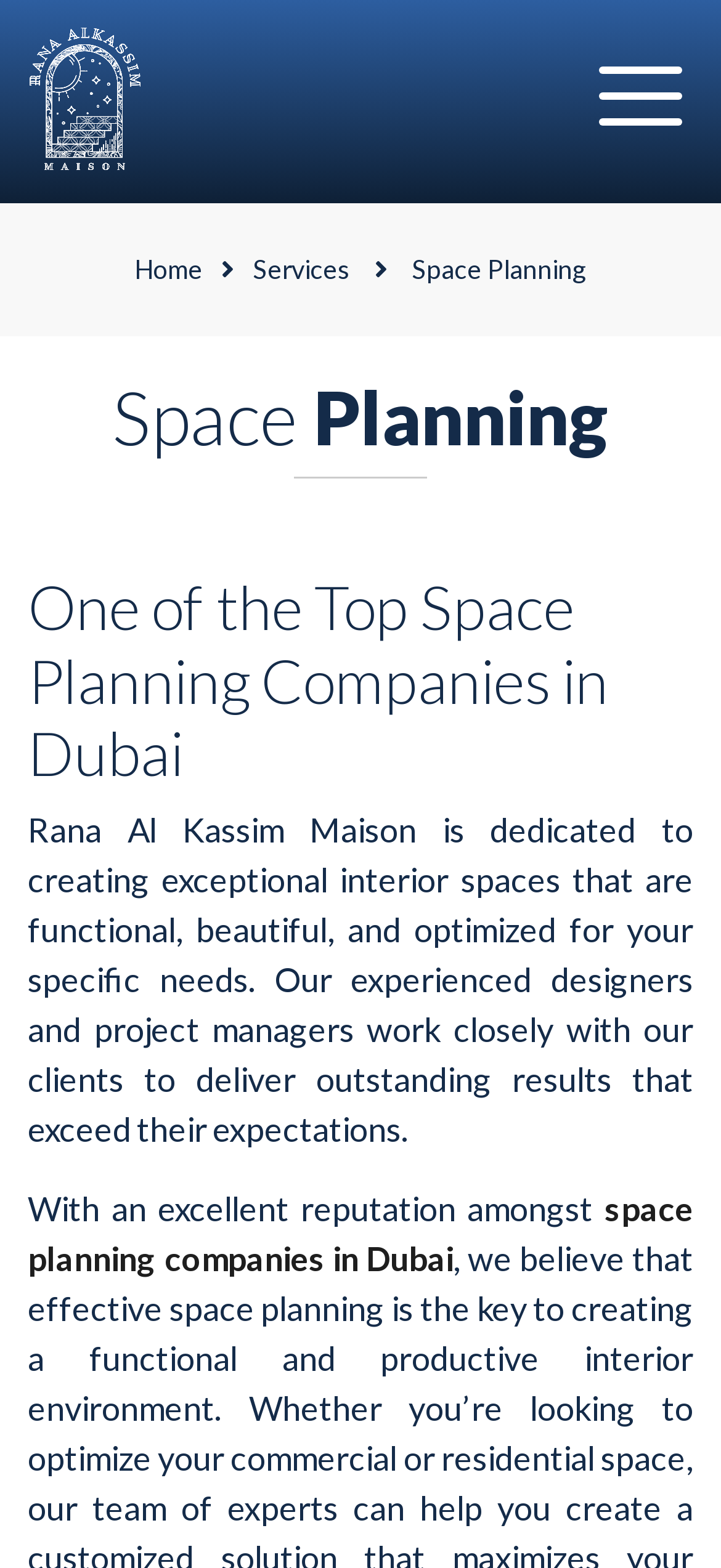What services does the company provide?
Using the image as a reference, give an elaborate response to the question.

The company provides space planning services, which can be inferred from the heading 'Space Planning' and the text 'Rana Al Kassim Maison is dedicated to creating exceptional interior spaces...'.